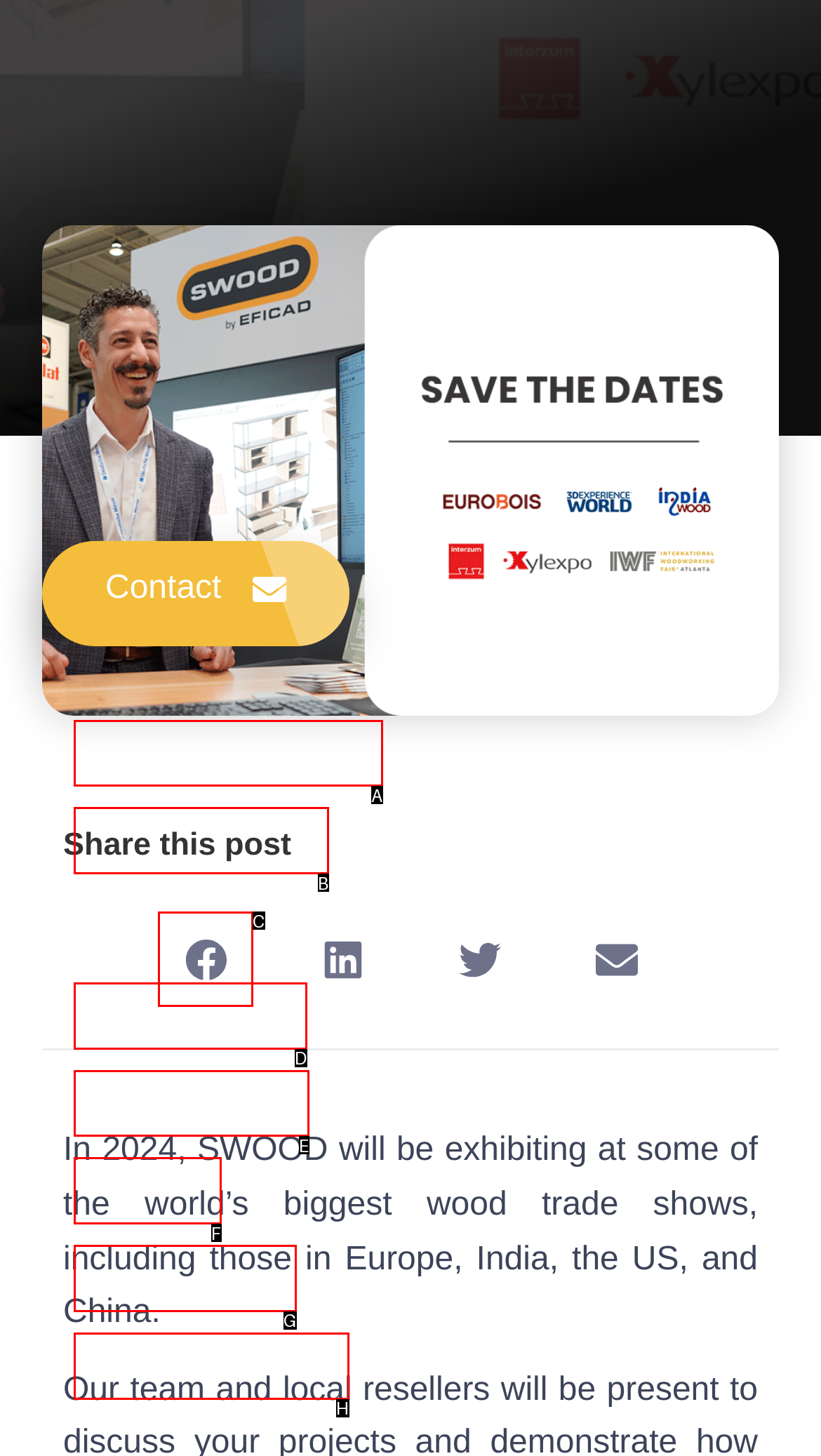Select the option that aligns with the description: Why SWOOD?
Respond with the letter of the correct choice from the given options.

A